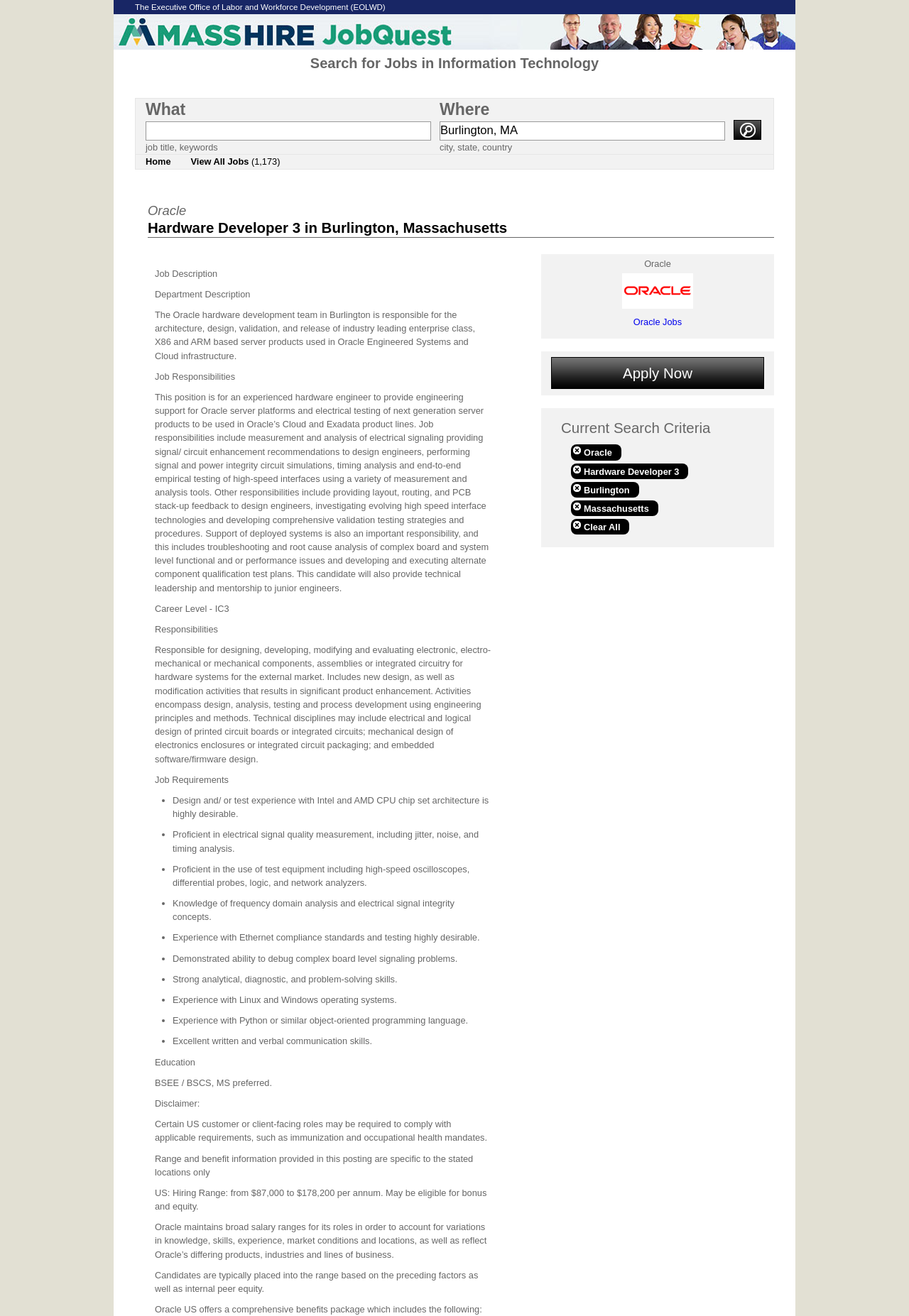Determine the main heading text of the webpage.

Massachusetts Information Technology Jobs